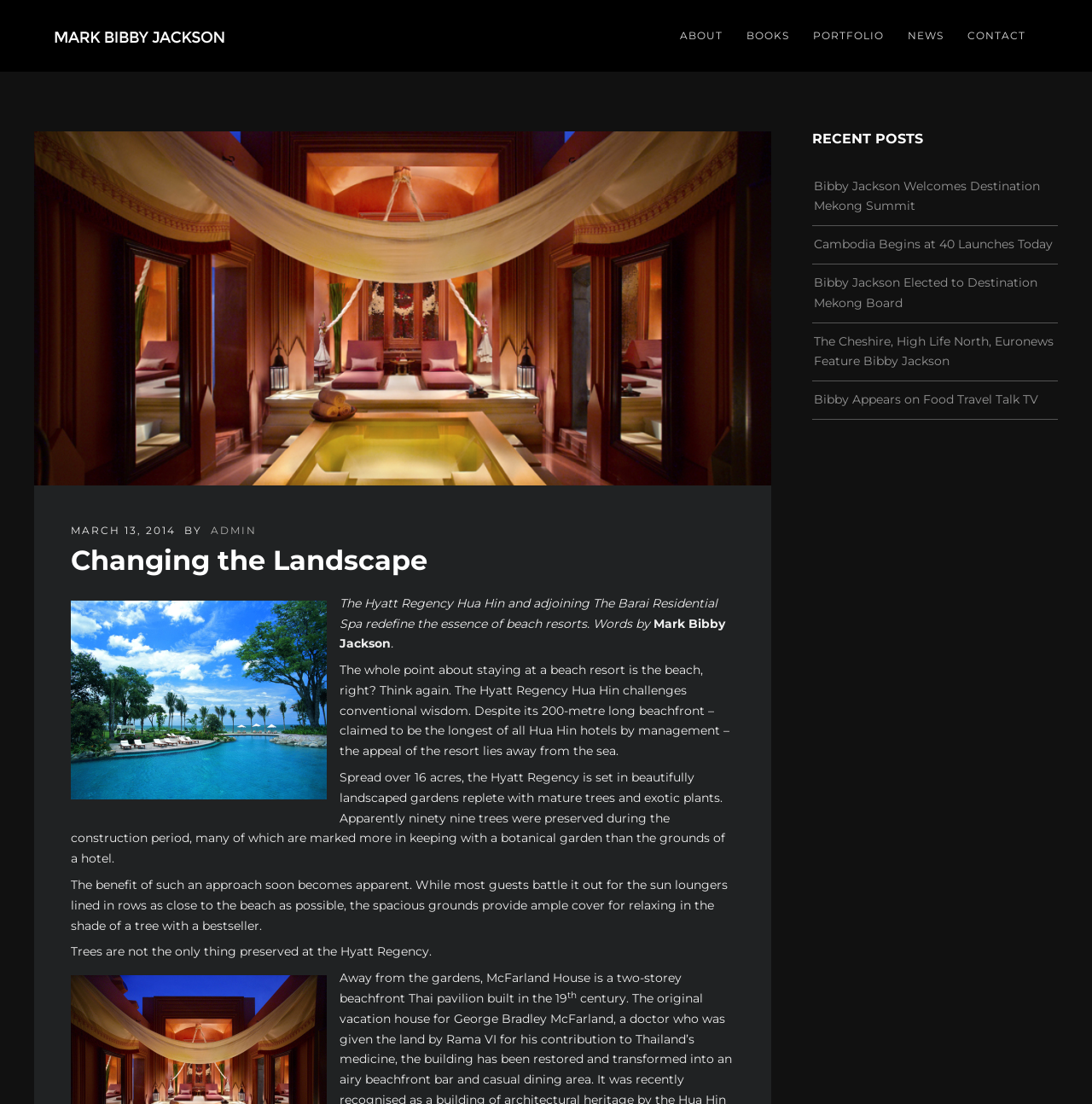Show the bounding box coordinates of the element that should be clicked to complete the task: "Click on the 'CONTACT' link".

[0.875, 0.023, 0.95, 0.042]